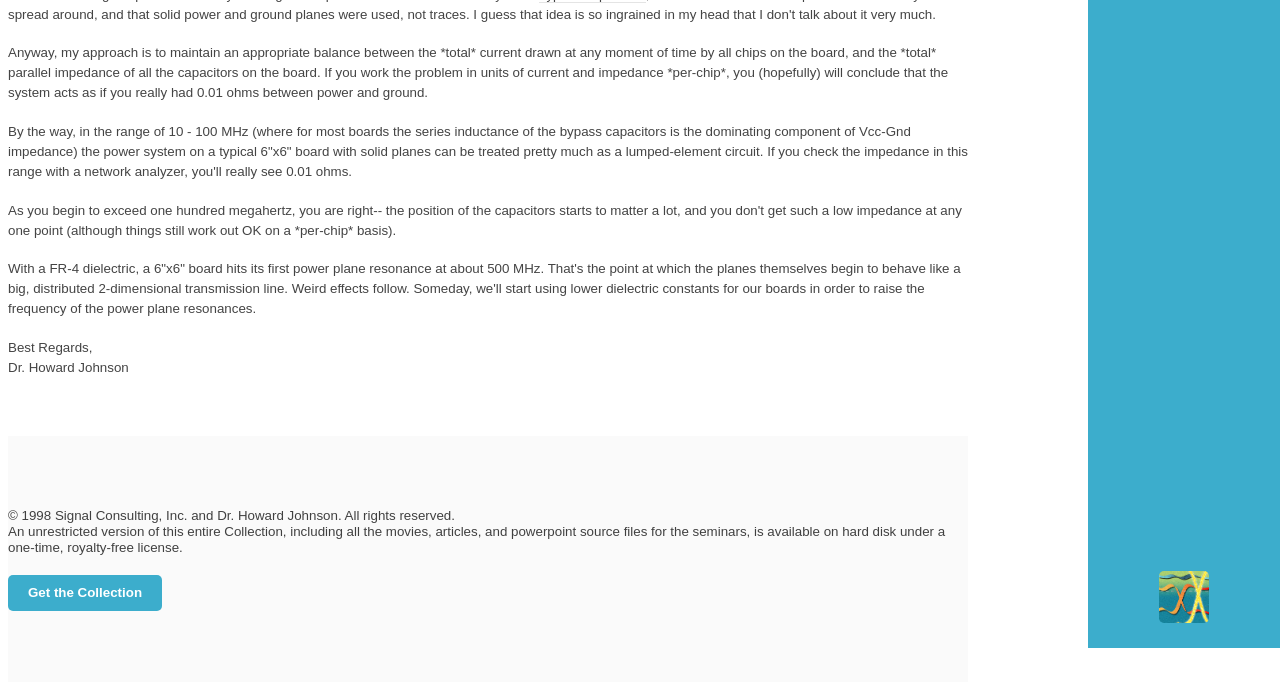Using the given element description, provide the bounding box coordinates (top-left x, top-left y, bottom-right x, bottom-right y) for the corresponding UI element in the screenshot: Get the Collection

[0.006, 0.833, 0.127, 0.886]